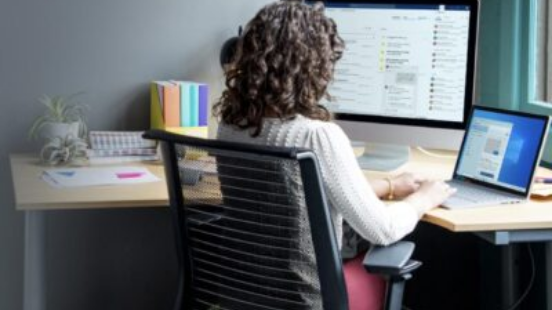Describe all the elements in the image with great detail.

A person with curly hair sits at a modern desk, engaged in work on a computer. They are positioned in front of a large monitor displaying various digital content, indicating multitasking or communication efforts. The workspace is tidy, featuring vibrant organizers in colors like blue, pink, and yellow stacked beside the monitor, while a potted plant adds a touch of greenery, enhancing the aesthetic. To the right, a laptop complements the desktop setup, suggesting a tech-savvy environment. The overall ambiance reflects productivity and a contemporary approach to work, set against a backdrop of natural light streaming in through a window.